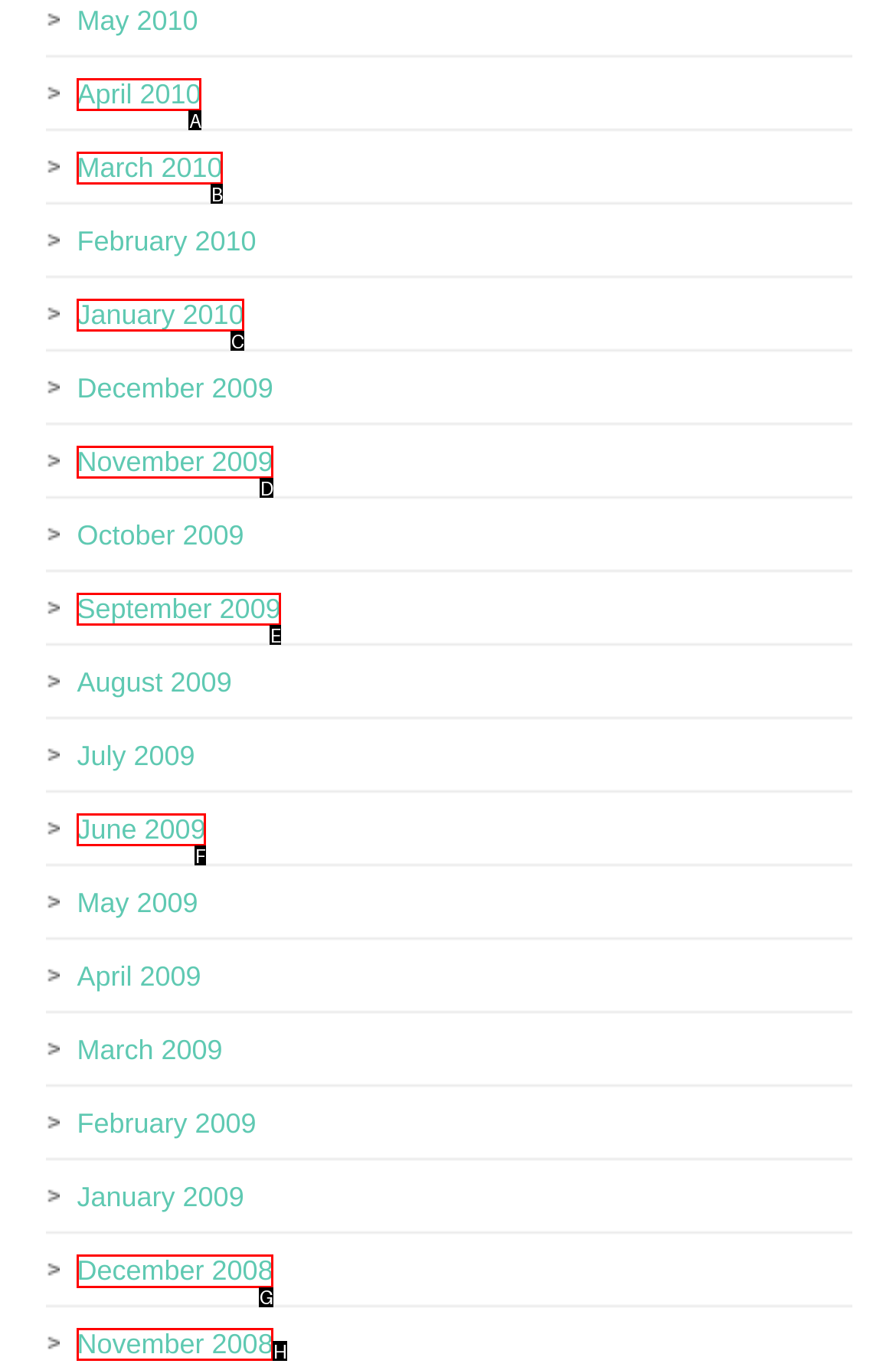Determine which element should be clicked for this task: view December 2008 archives
Answer with the letter of the selected option.

G